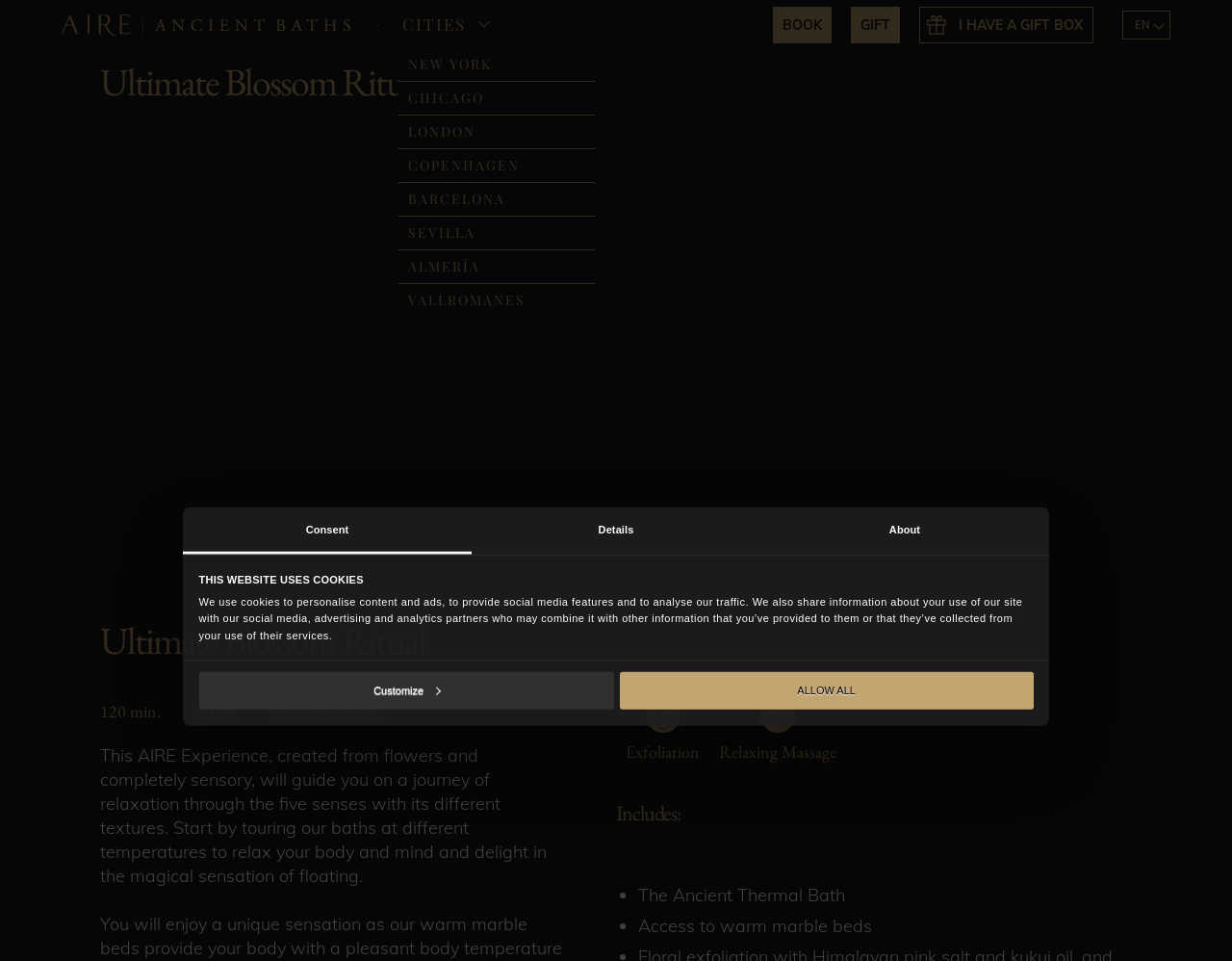How long does the Ultimate Blossom Ritual last?
Analyze the image and provide a thorough answer to the question.

I found the duration of the Ultimate Blossom Ritual by looking at the StaticText element that says '120 min.', which indicates that the ritual lasts for 120 minutes.